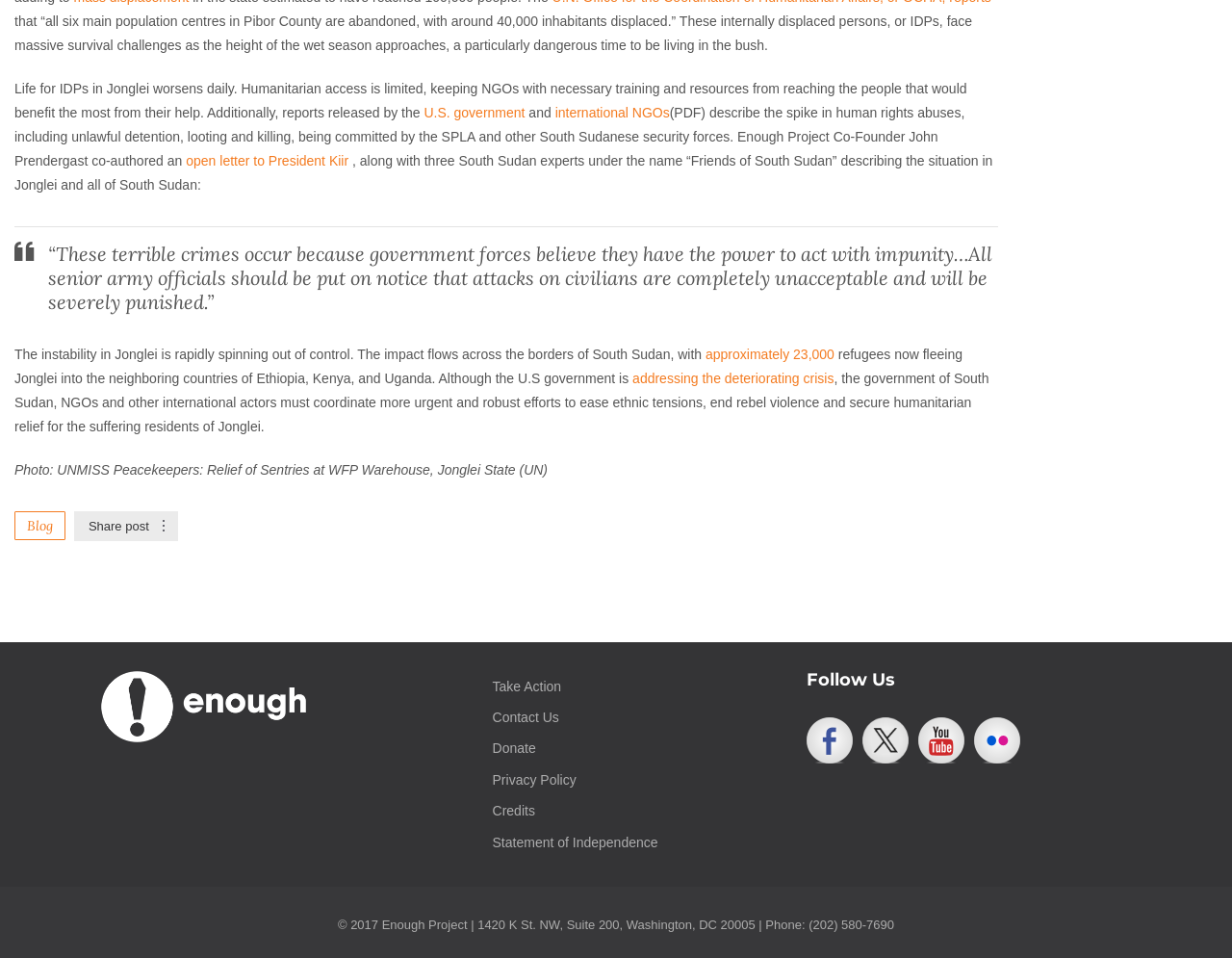How many refugees are fleeing Jonglei into neighboring countries?
Give a single word or phrase as your answer by examining the image.

approximately 23,000